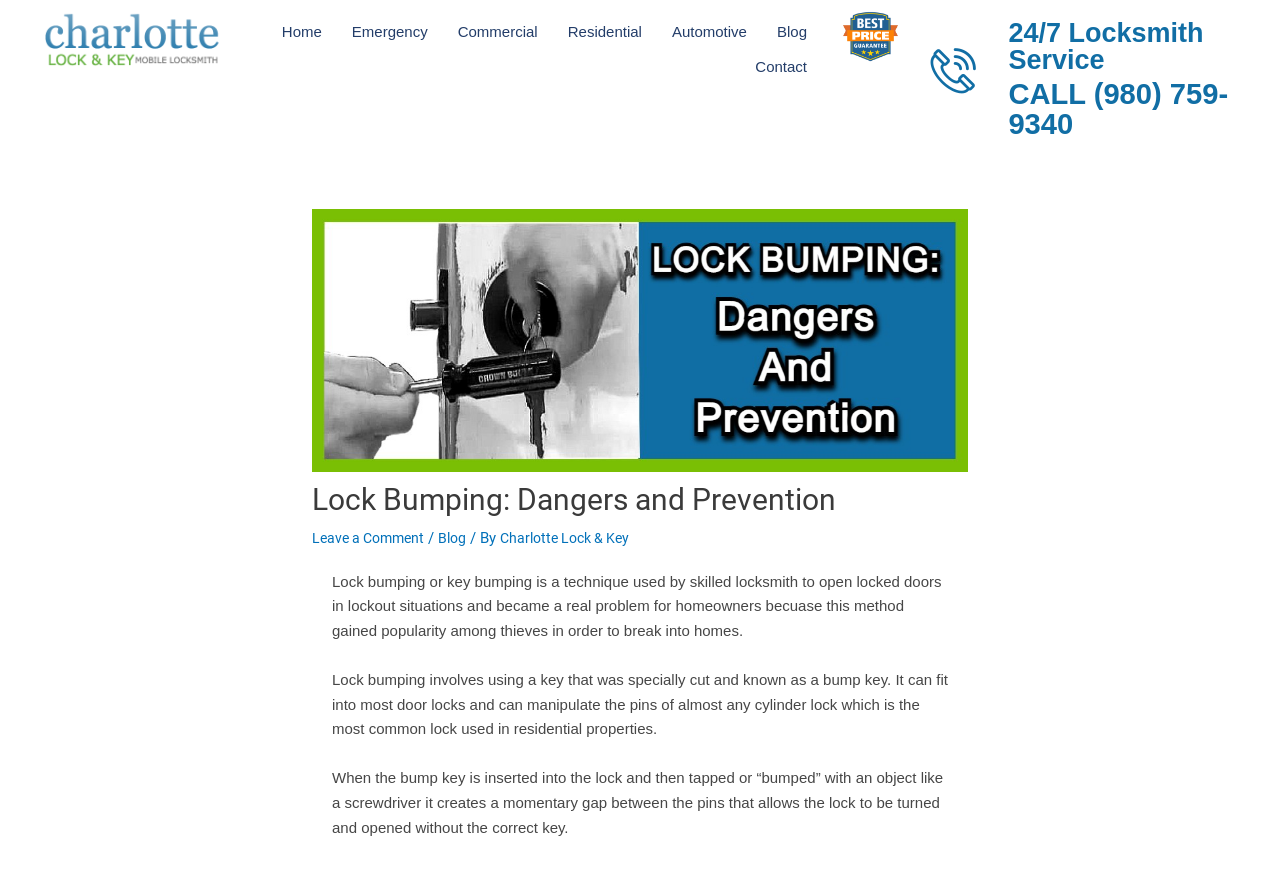Please use the details from the image to answer the following question comprehensively:
What is the phone number to call for locksmith service?

I found the answer by looking at the top-right section of the webpage, where it says 'CALL (980) 759-9340'. This is the phone number to call for locksmith service.